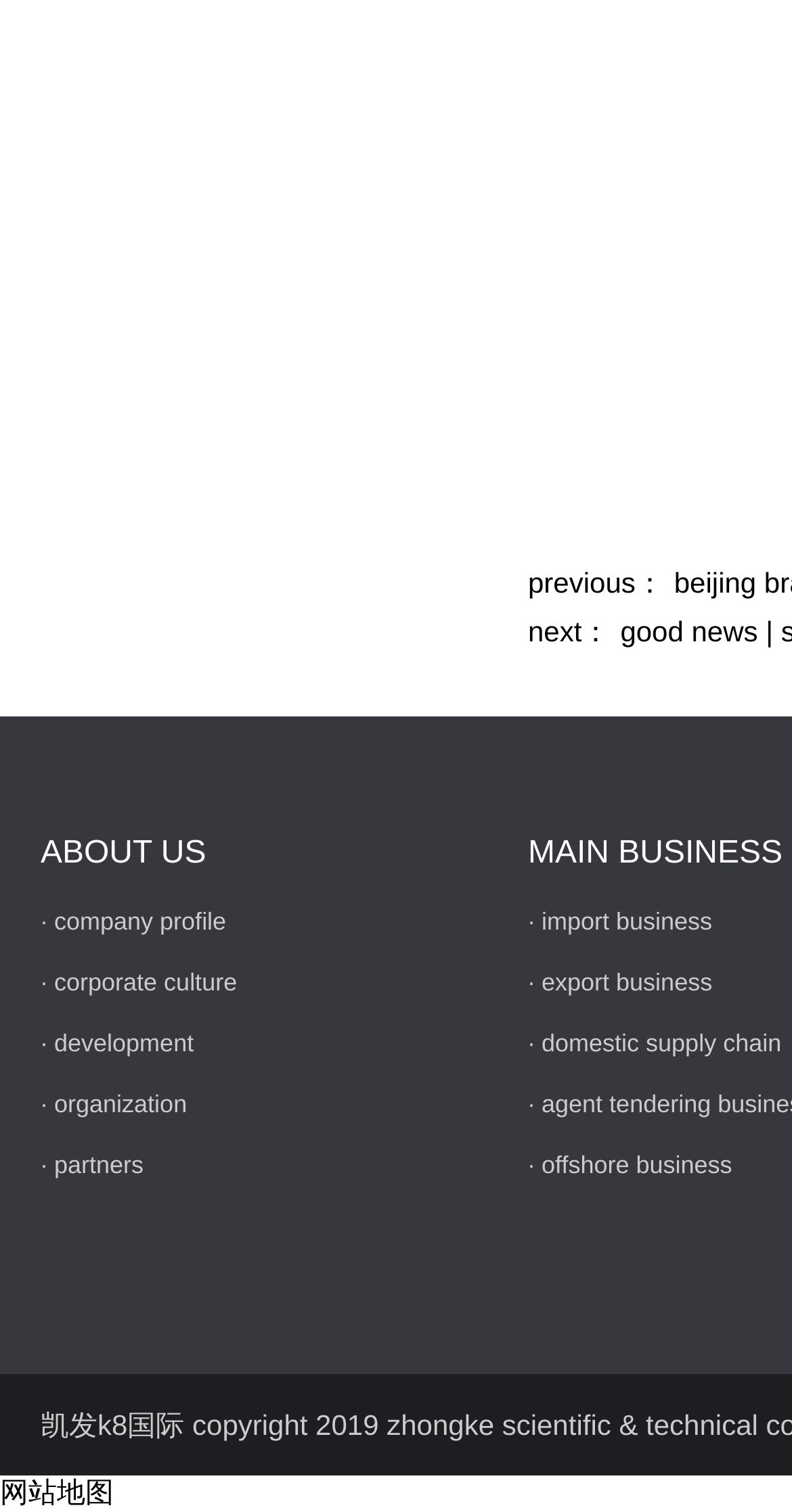Please provide a one-word or short phrase answer to the question:
What is the name of the link at the bottom of the page?

网站地图